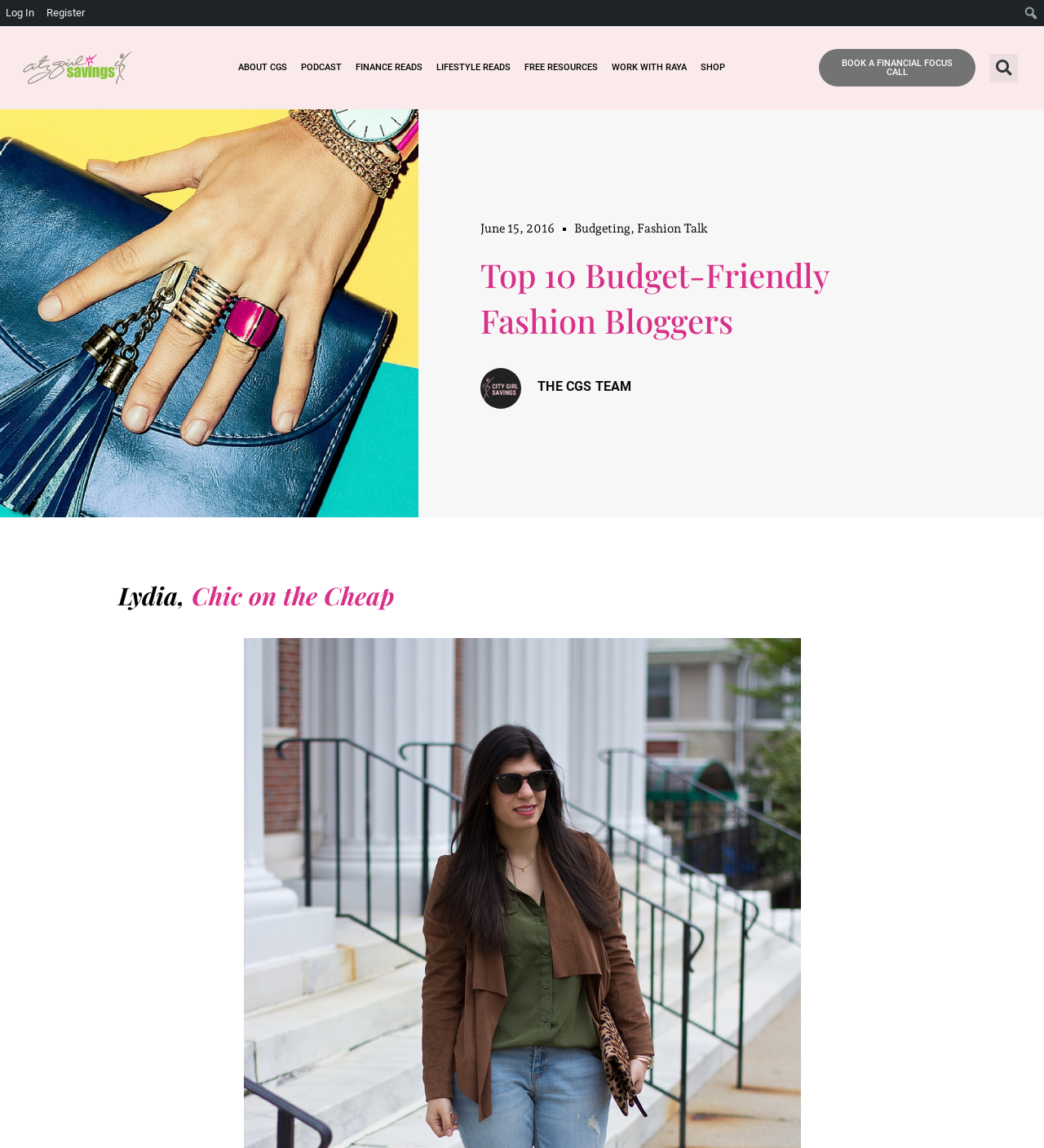Locate the bounding box coordinates for the element described below: "Chic on the Cheap". The coordinates must be four float values between 0 and 1, formatted as [left, top, right, bottom].

[0.184, 0.505, 0.377, 0.533]